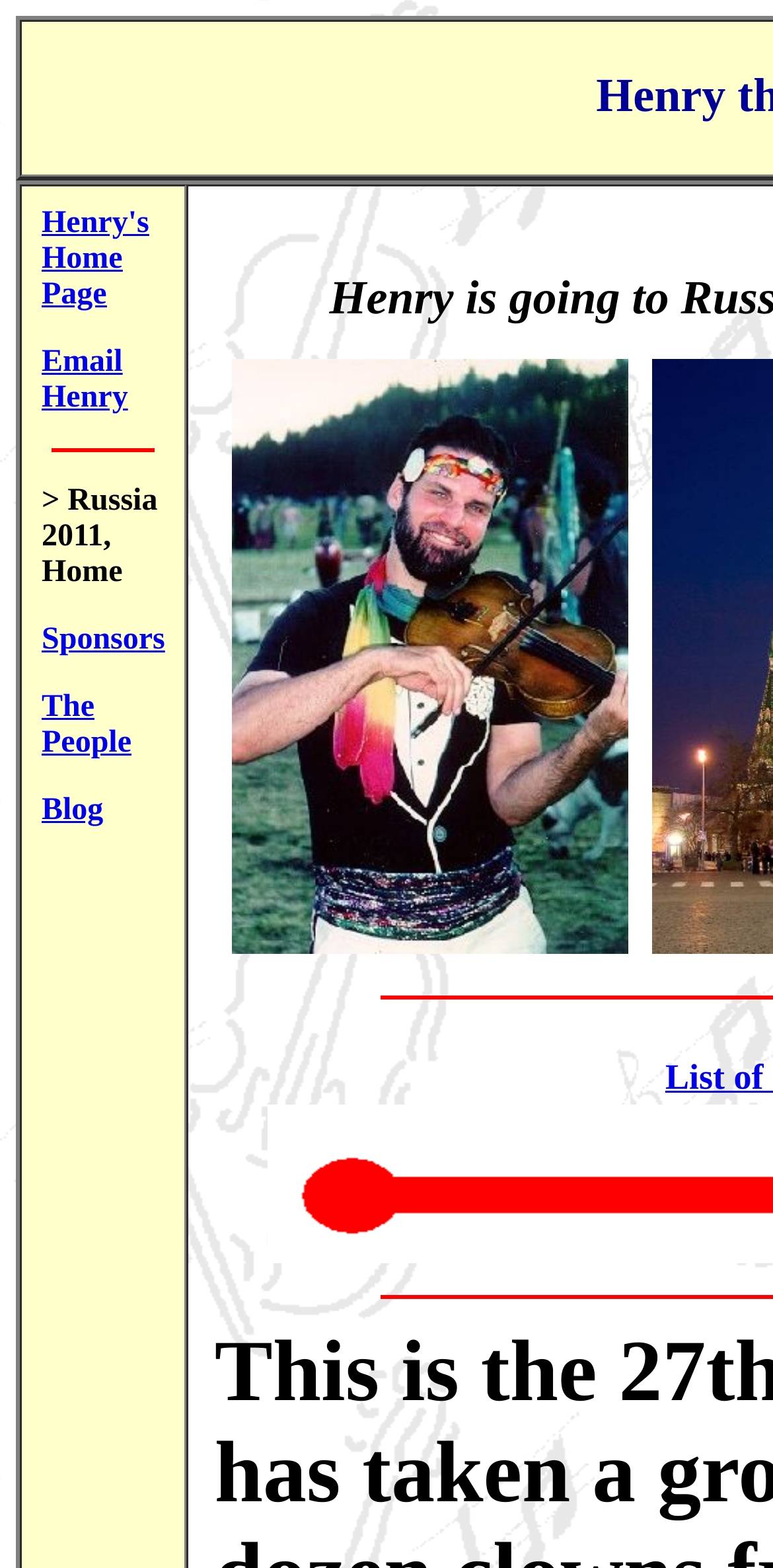Find the coordinates for the bounding box of the element with this description: "Email Henry".

[0.054, 0.22, 0.166, 0.264]